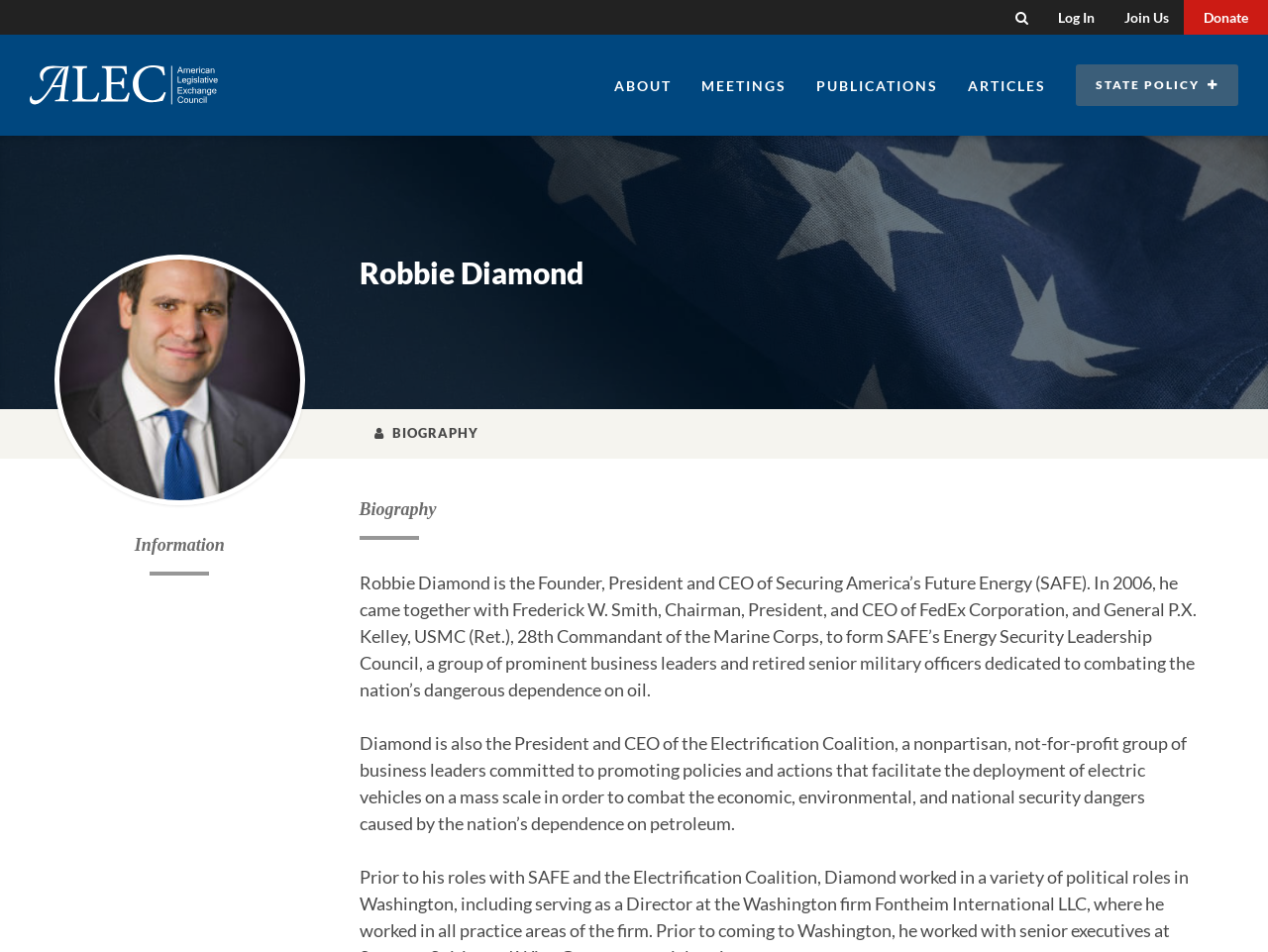Identify the bounding box coordinates of the section that should be clicked to achieve the task described: "Donate".

[0.934, 0.0, 1.0, 0.036]